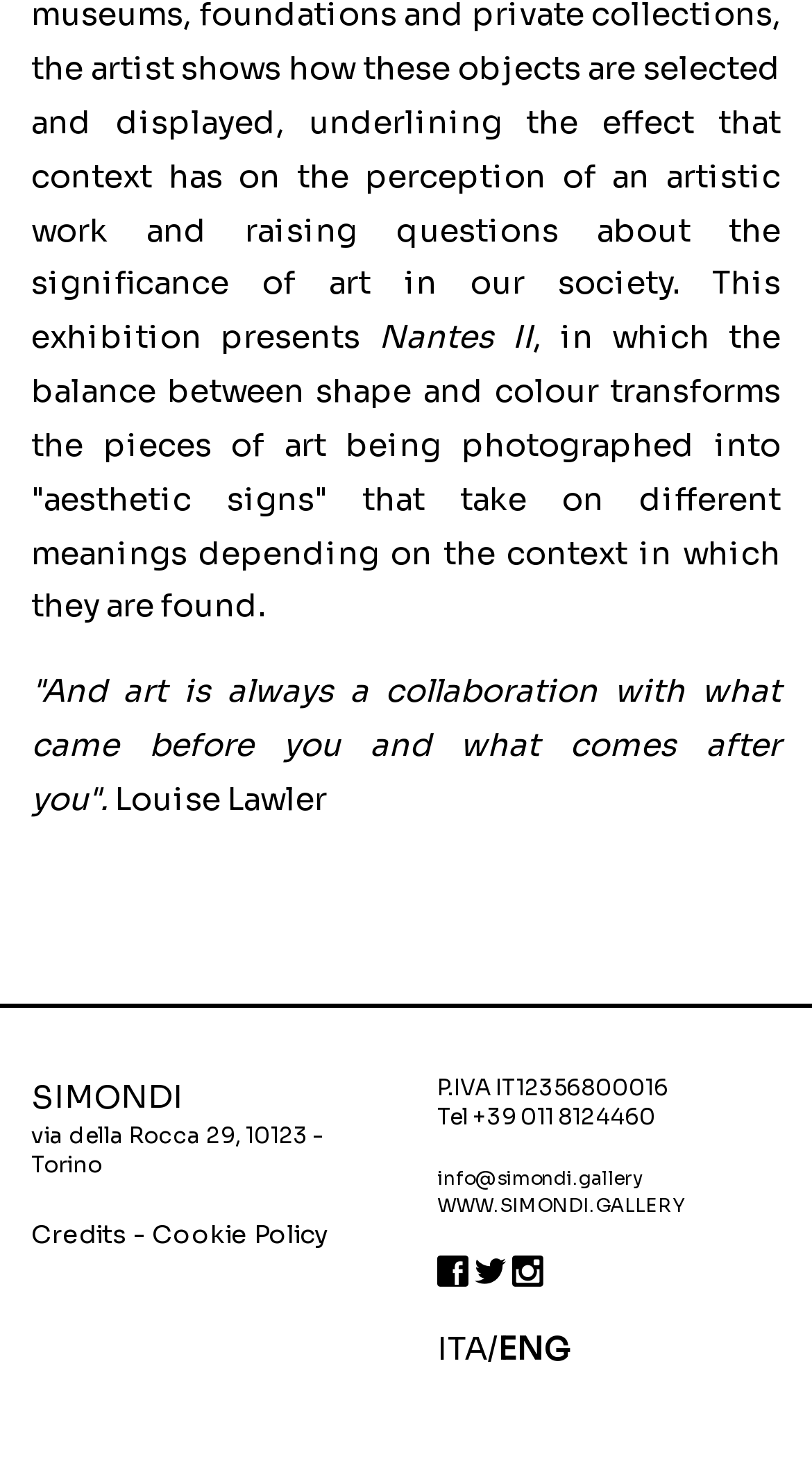What languages are available on the webpage?
Using the details shown in the screenshot, provide a comprehensive answer to the question.

The language options can be found in the bottom-right section of the webpage, where it is written as 'ITA' and 'ENG' with a slash in between, indicating that the webpage is available in both Italian and English languages.